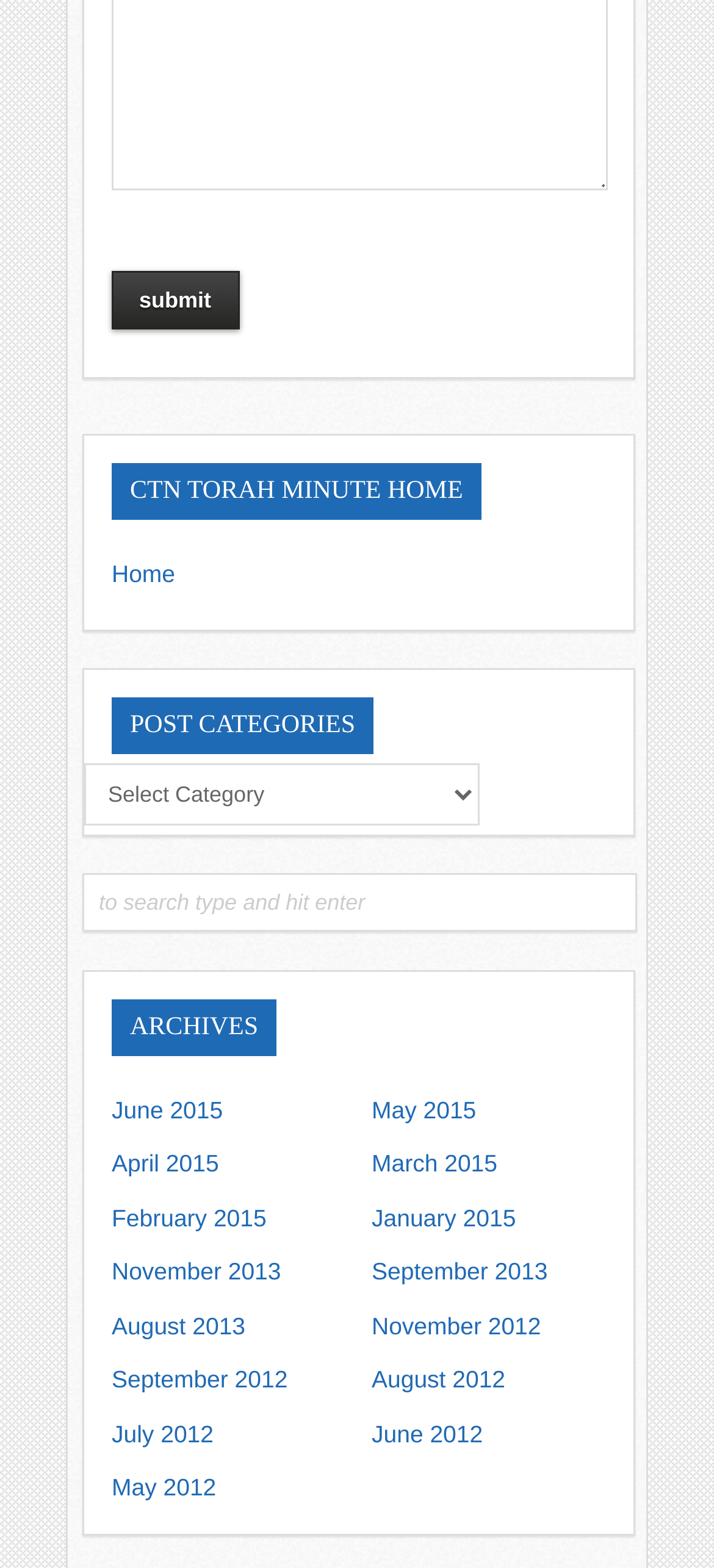Reply to the question with a brief word or phrase: What is the main category of posts on this webpage?

CTN TORAH MINUTE